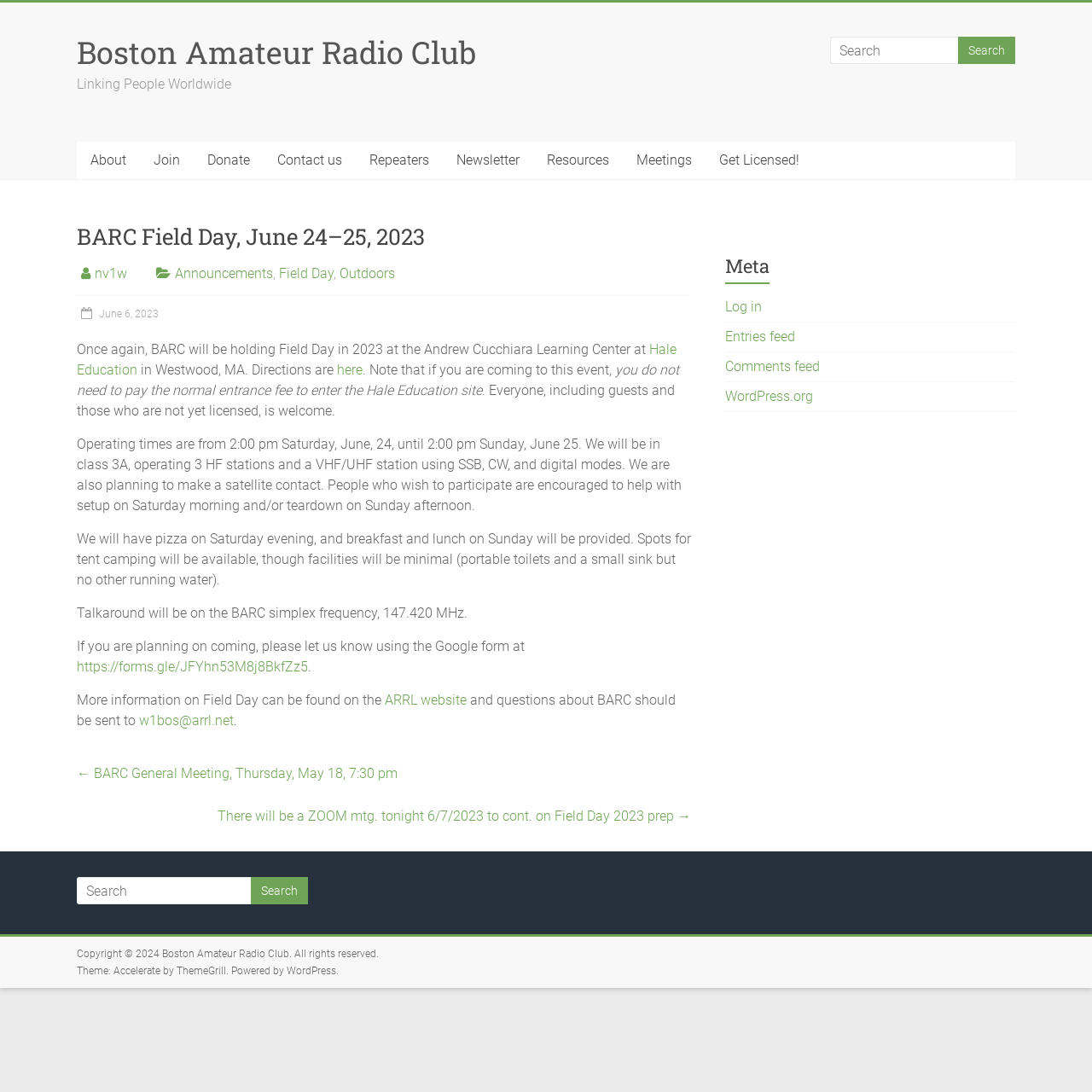Please determine the bounding box coordinates of the element's region to click for the following instruction: "Read about Field Day".

[0.255, 0.243, 0.305, 0.258]